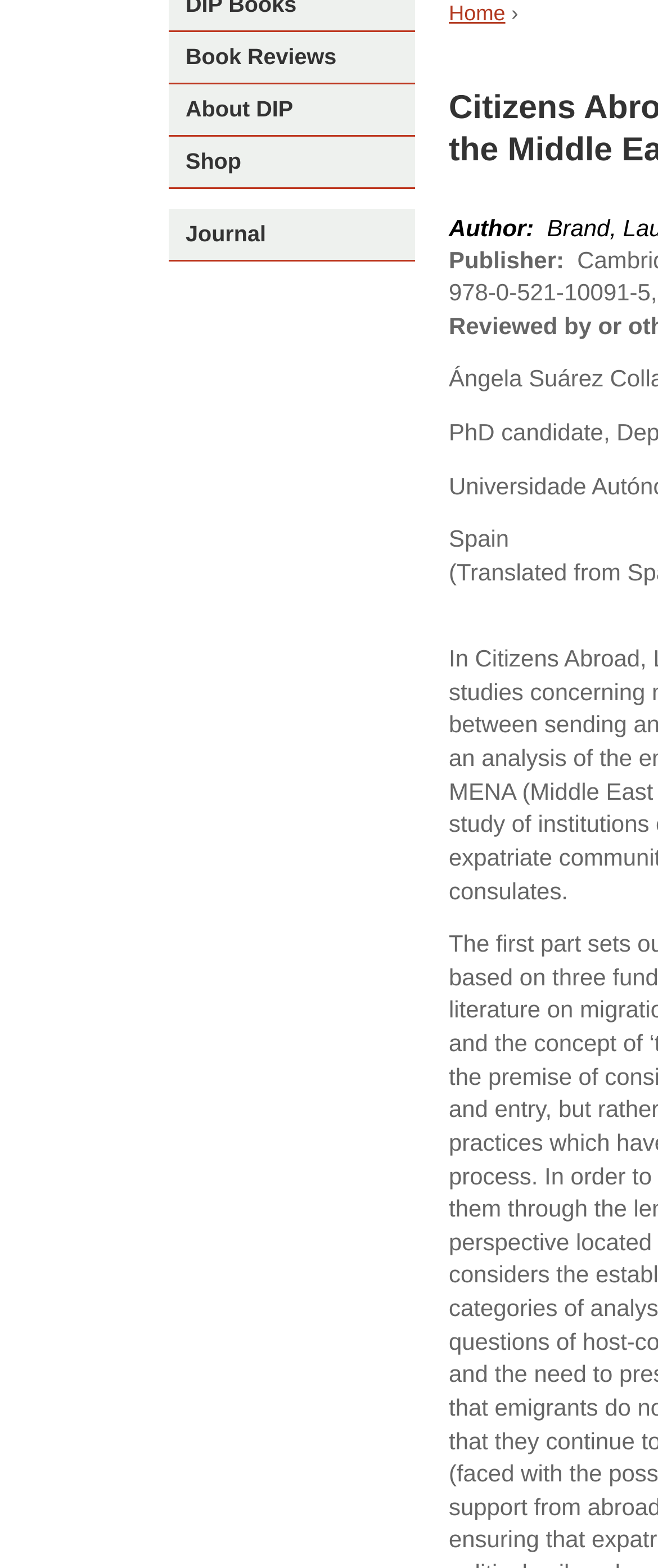Calculate the bounding box coordinates for the UI element based on the following description: "Journal". Ensure the coordinates are four float numbers between 0 and 1, i.e., [left, top, right, bottom].

[0.256, 0.141, 0.404, 0.157]